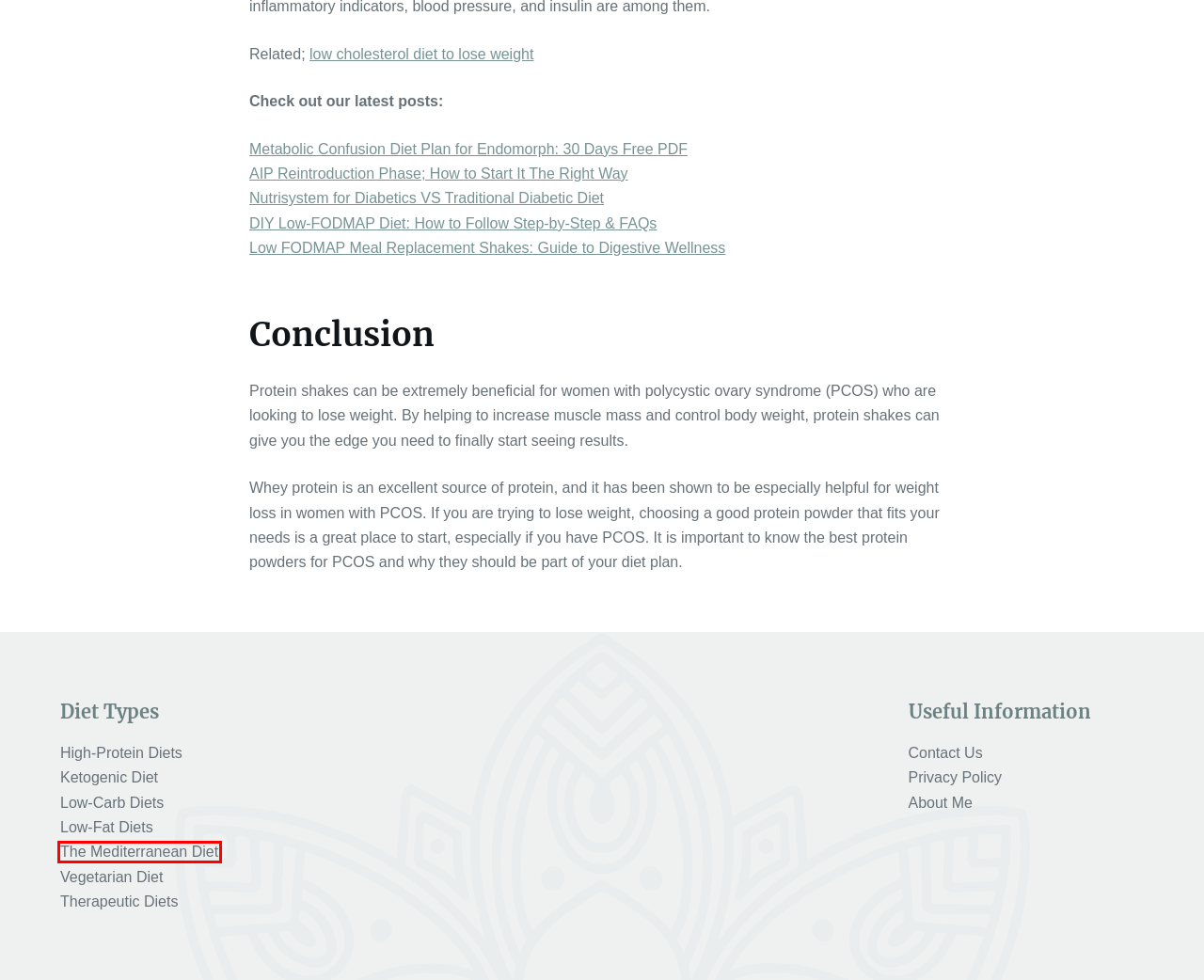A screenshot of a webpage is given, marked with a red bounding box around a UI element. Please select the most appropriate webpage description that fits the new page after clicking the highlighted element. Here are the candidates:
A. Contact Us - What Diet Is It
B. Nutrisystem for Diabetics VS Traditional Diabetic Diet - What Diet Is It
C. DIY Low-FODMAP Diet: How to Follow Step-by-Step & FAQs - What Diet Is It
D. AIP Reintroduction Phase; How to Start It The Right Way - What Diet Is It
E. Low-Fat Diets Archives - What Diet Is It
F. Privacy Policy - What Diet Is It
G. The Mediterranean Diet Archives - What Diet Is It
H. Vegetarian Diet Archives - What Diet Is It

G